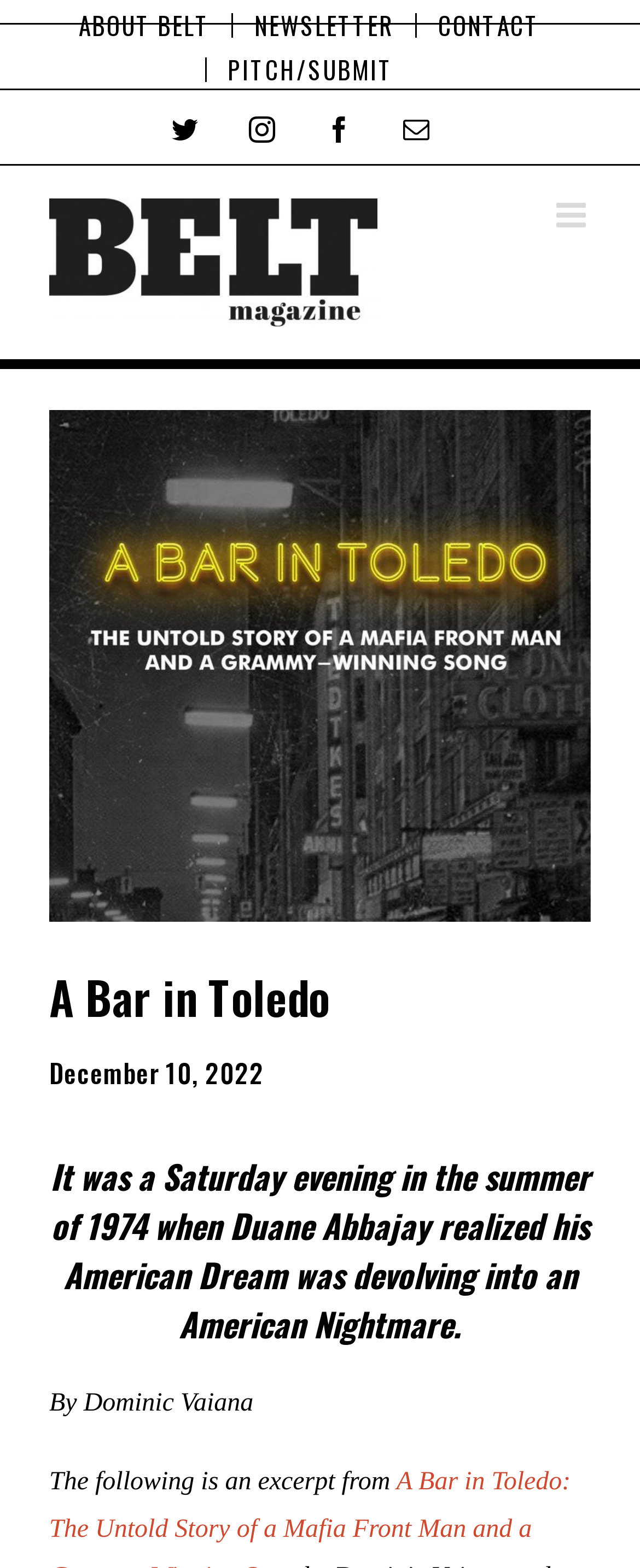Identify the bounding box coordinates for the element you need to click to achieve the following task: "Open Twitter". Provide the bounding box coordinates as four float numbers between 0 and 1, in the form [left, top, right, bottom].

[0.268, 0.074, 0.312, 0.091]